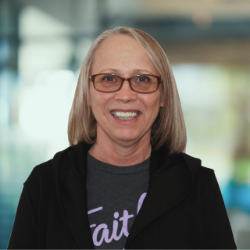Offer a meticulous description of the image.

The image features Sharon Kwapiszeski, a Press Operator at Reid Print. She is smiling warmly, presenting a welcoming demeanor as she stands confidently against a softly blurred background. Sharon is dressed in a black jacket over a dark t-shirt, exuding professionalism and approachability. Her glasses complement her friendly expression, and her straight hair adds to her polished look. This imagery reflects her role within the company, highlighting her dedication to providing quality service in the realm of printing, alongside a commitment to customer satisfaction.